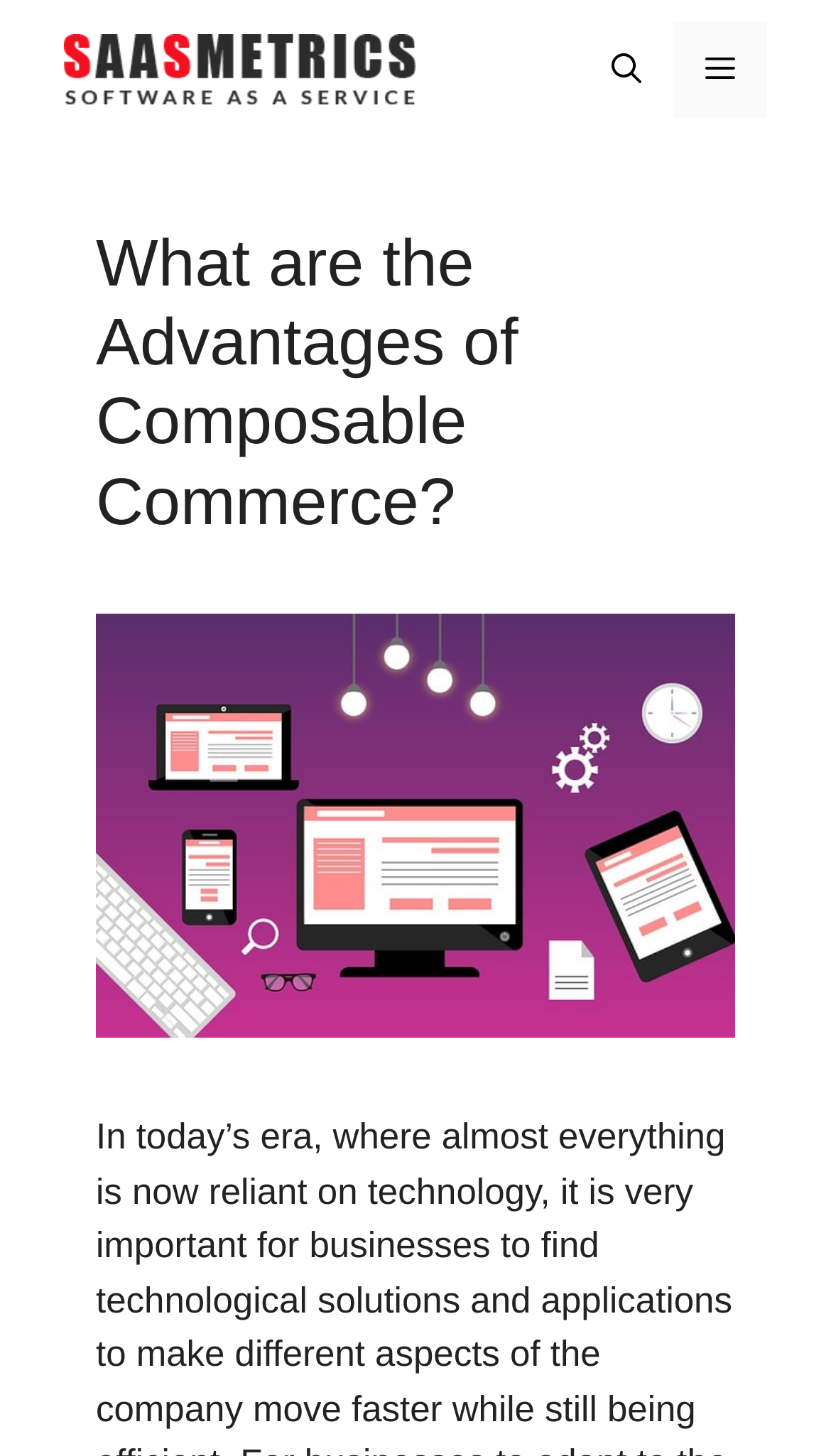Identify the bounding box coordinates for the UI element described as follows: "aria-label="Open Search Bar"". Ensure the coordinates are four float numbers between 0 and 1, formatted as [left, top, right, bottom].

[0.697, 0.015, 0.81, 0.08]